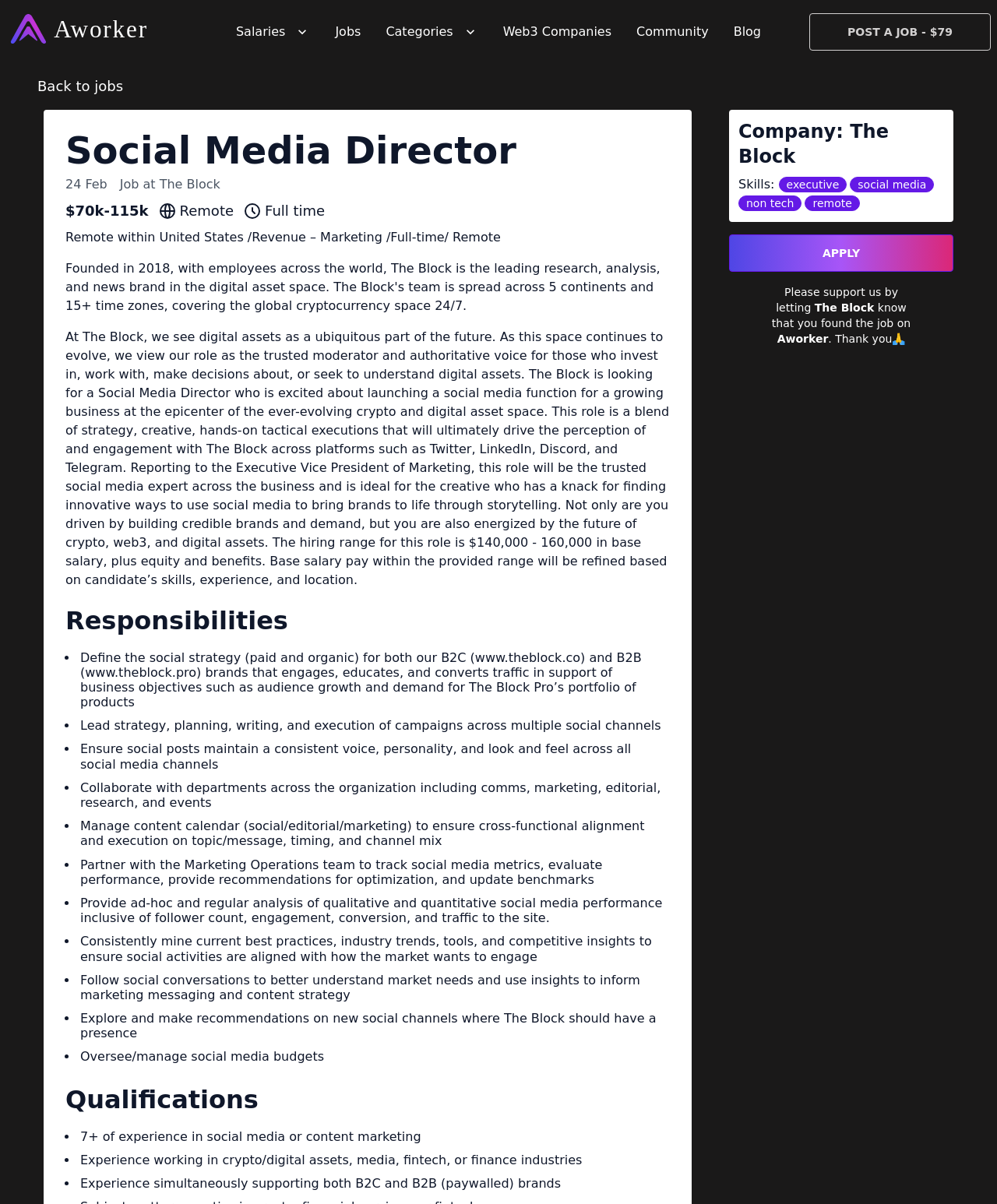Locate and provide the bounding box coordinates for the HTML element that matches this description: "Web3 Companies".

[0.492, 0.011, 0.626, 0.042]